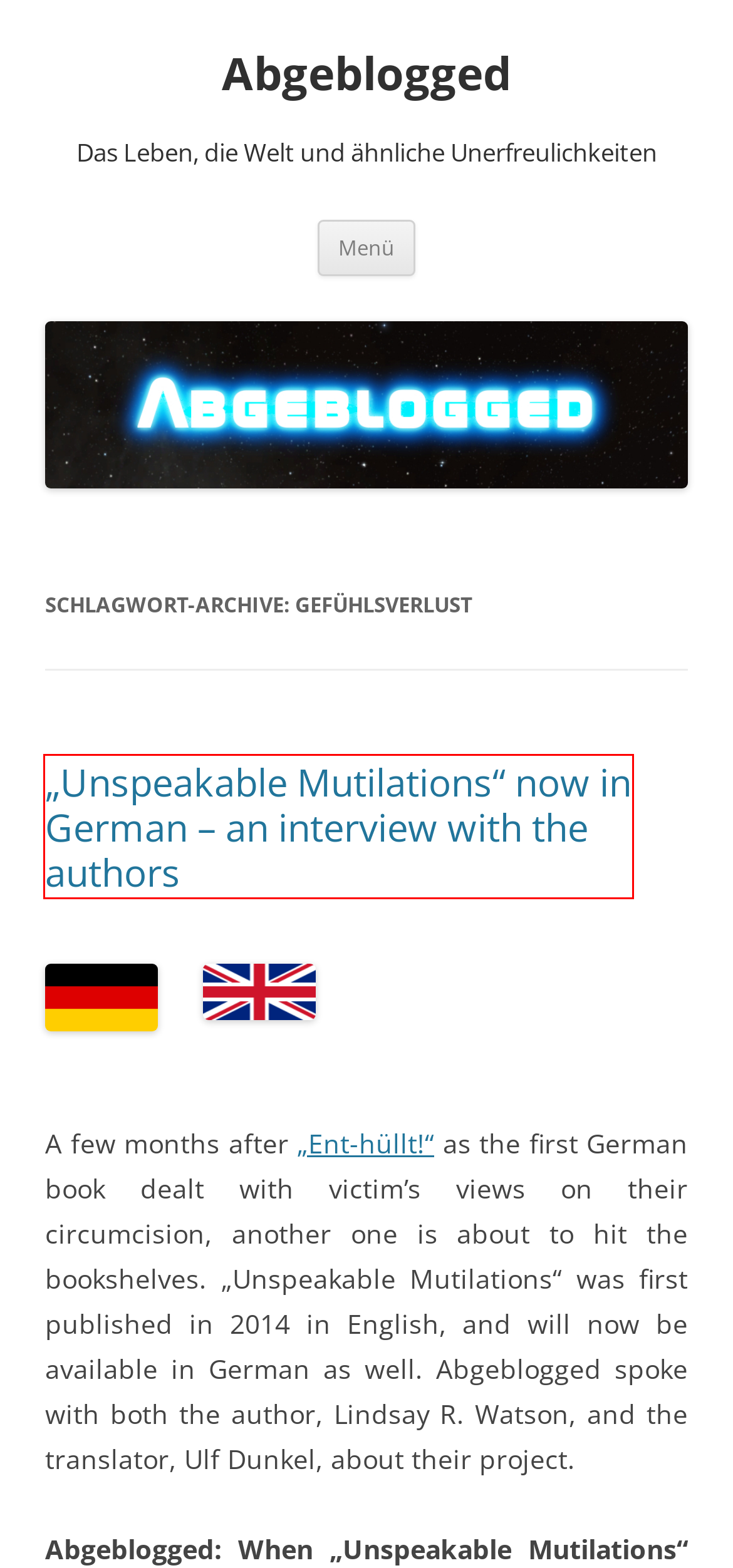You are presented with a screenshot of a webpage that includes a red bounding box around an element. Determine which webpage description best matches the page that results from clicking the element within the red bounding box. Here are the candidates:
A. Abgeblogged | Das Leben, die Welt und ähnliche Unerfreulichkeiten
B. grundrecht | Abgeblogged
C. Das hat nichts damit zu tun | Abgeblogged
D. „Unspeakable Mutilations“ now in German – an interview with the authors | Abgeblogged
E. Das Zirkumpendium ist da ! | Abgeblogged
F. Juli | 2017 | Abgeblogged
G. Januar | 2015 | Abgeblogged
H. vorhaut | Abgeblogged

D